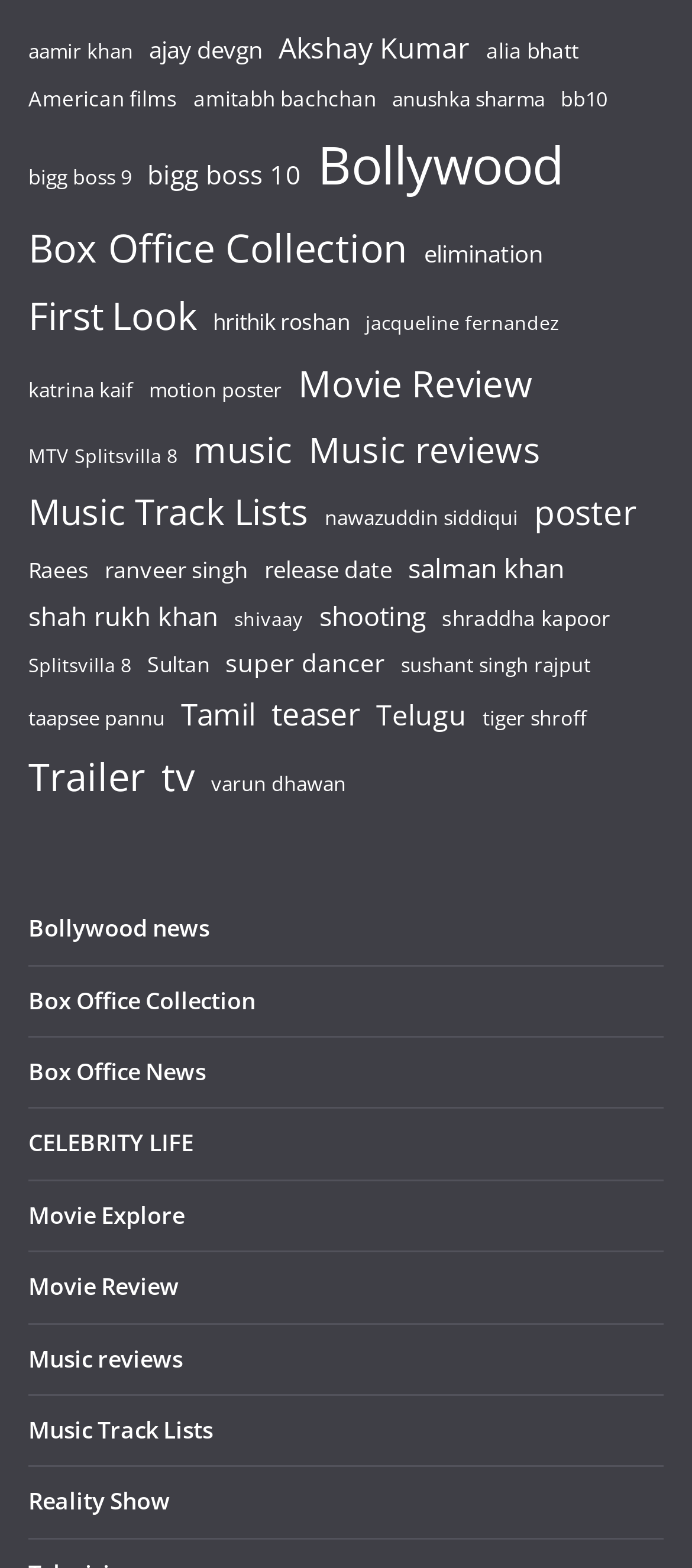Identify the bounding box coordinates of the area you need to click to perform the following instruction: "View Bollywood news".

[0.041, 0.582, 0.303, 0.602]